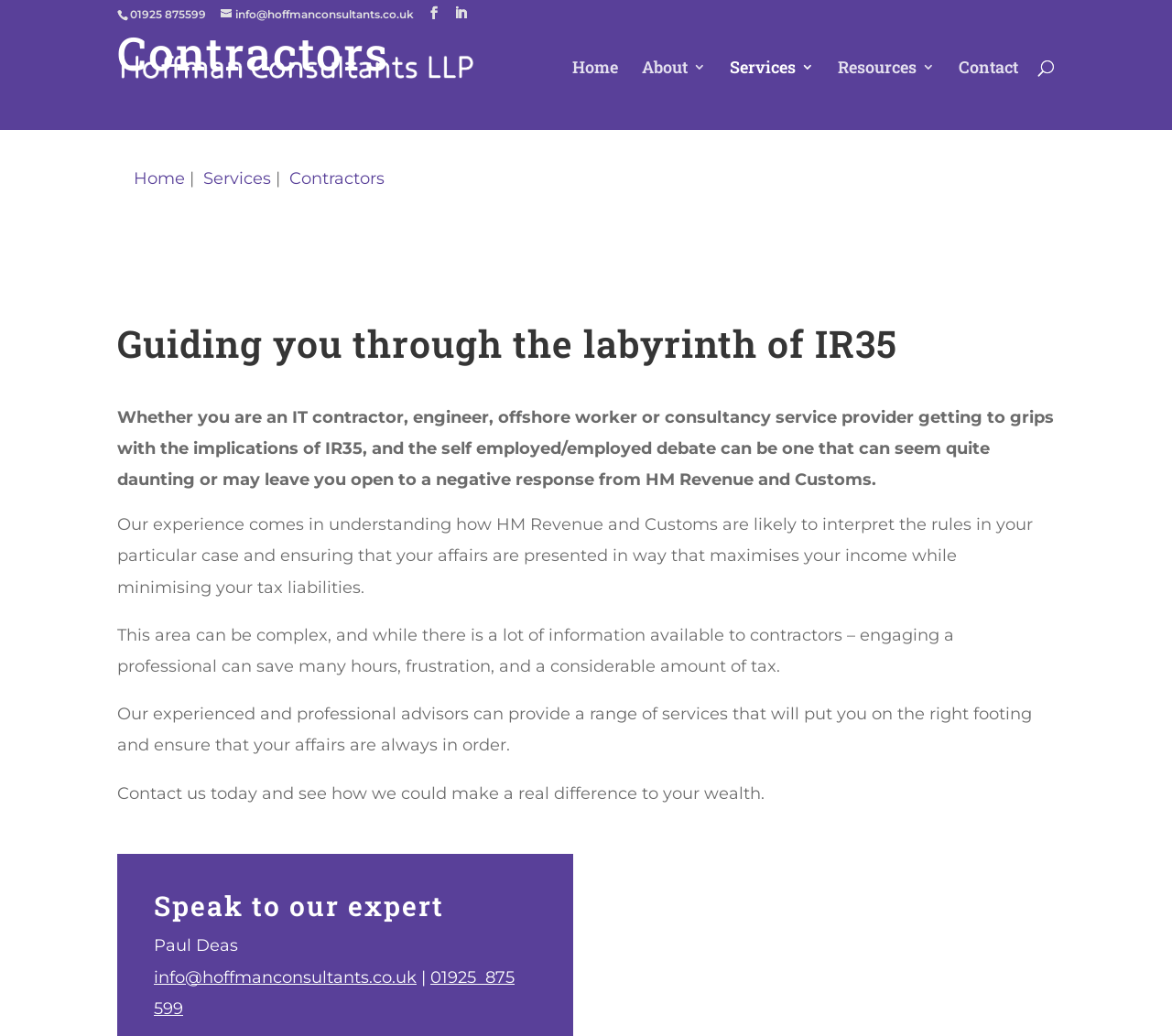Find the bounding box coordinates of the UI element according to this description: "01925 875 599".

[0.131, 0.933, 0.439, 0.983]